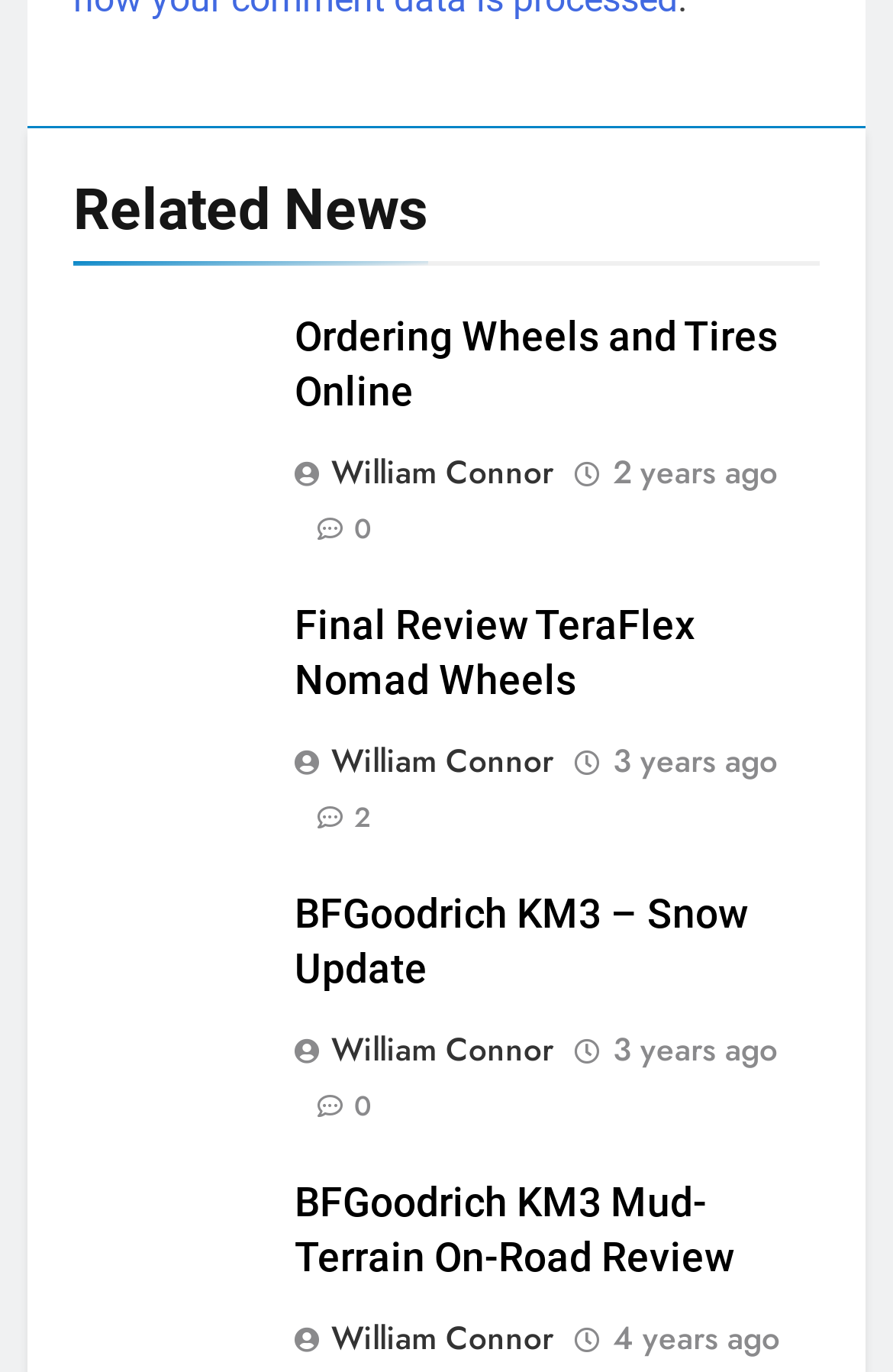Could you locate the bounding box coordinates for the section that should be clicked to accomplish this task: "Read review of TeraFlex Nomad Wheels".

[0.329, 0.437, 0.918, 0.517]